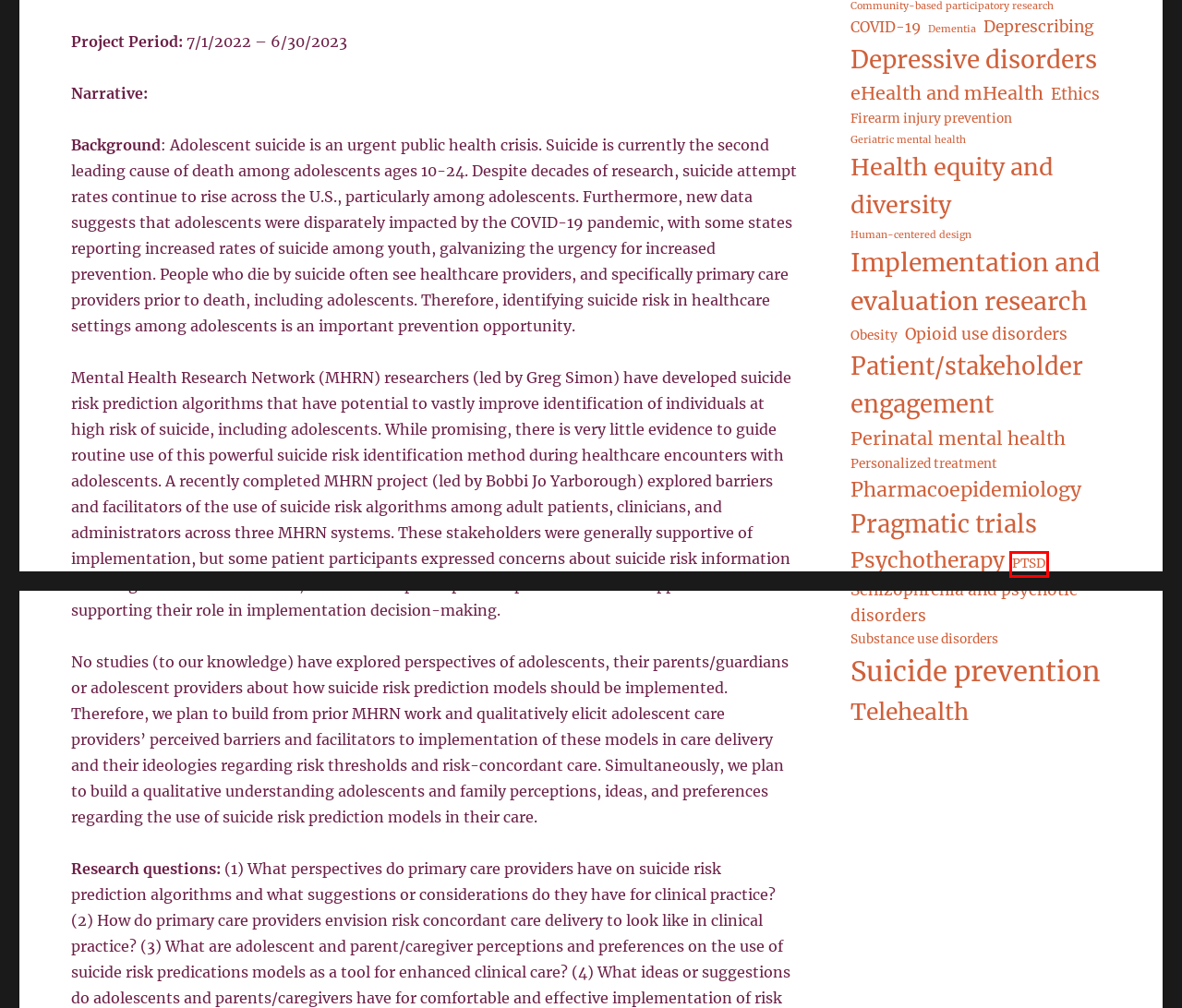Analyze the webpage screenshot with a red bounding box highlighting a UI element. Select the description that best matches the new webpage after clicking the highlighted element. Here are the options:
A. Depressive disorders
B. Telehealth
C. Pragmatic trials
D. Psychotherapy
E. eHealth and mHealth
F. PTSD
G. Perinatal mental health
H. Substance use disorders

F